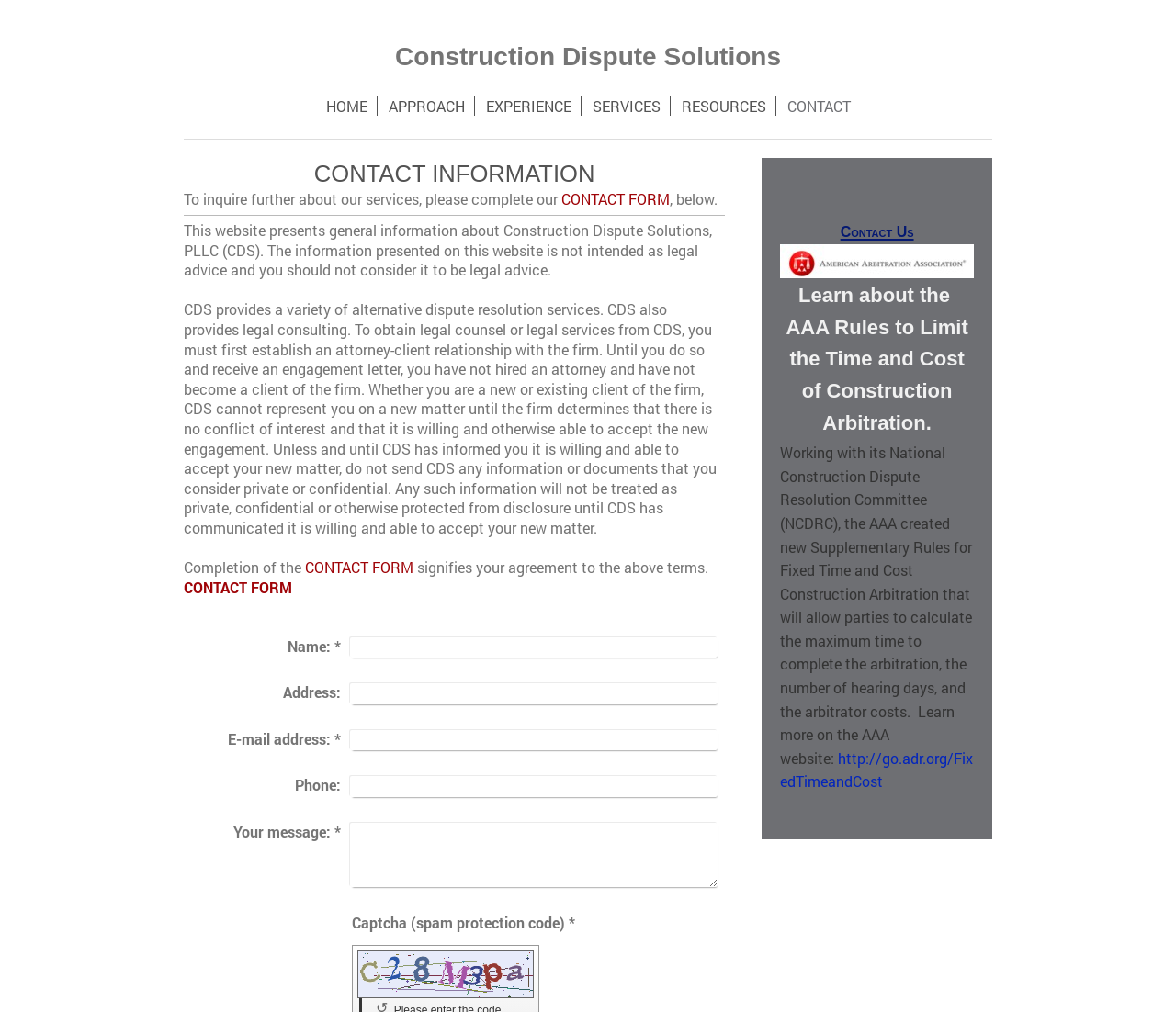What is the topic of the supplementary rules created by the AAA?
Using the image as a reference, give an elaborate response to the question.

The webpage mentions that the AAA created new Supplementary Rules for Fixed Time and Cost Construction Arbitration, which allows parties to calculate the maximum time to complete the arbitration, the number of hearing days, and the arbitrator costs.